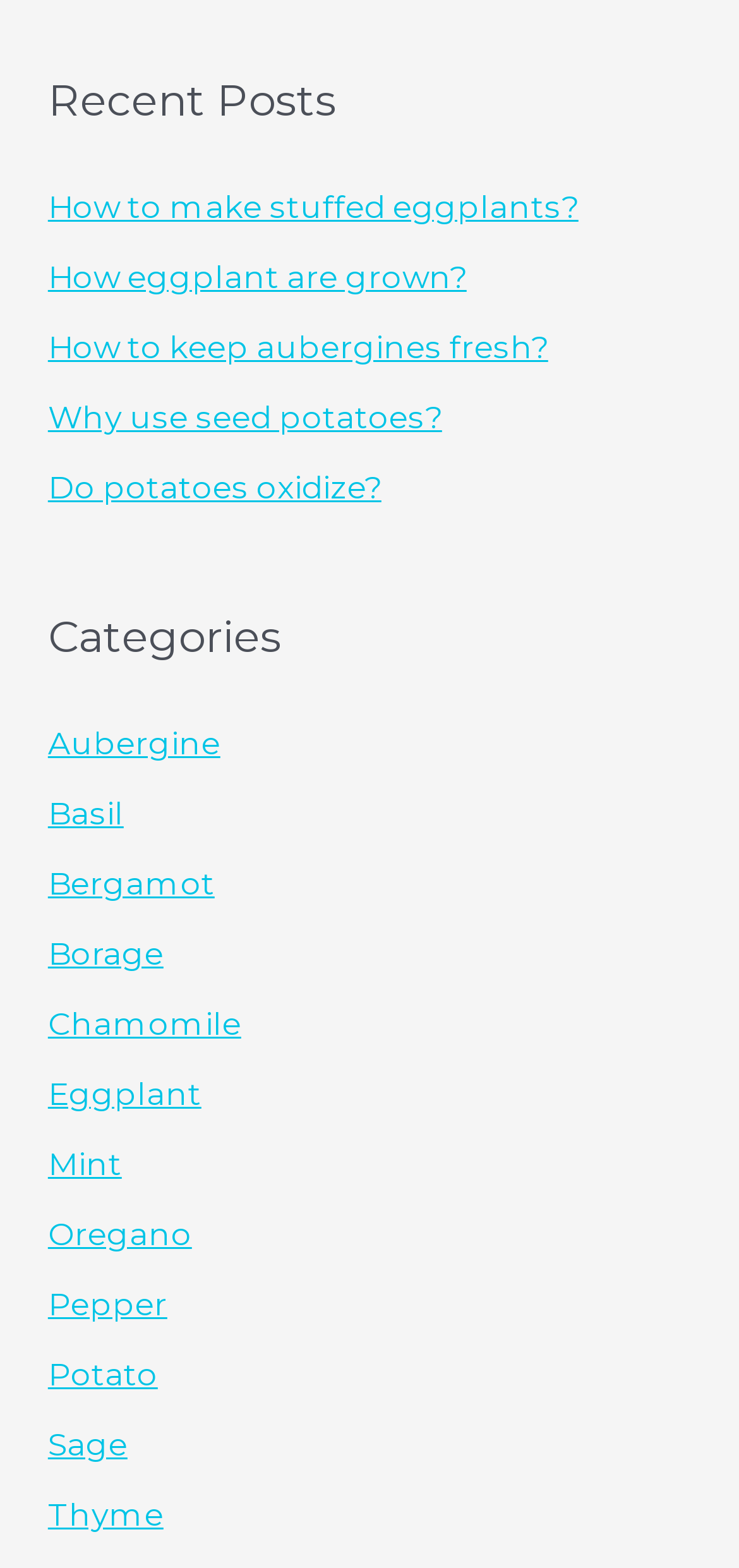How many recent posts are listed?
Give a one-word or short phrase answer based on the image.

6